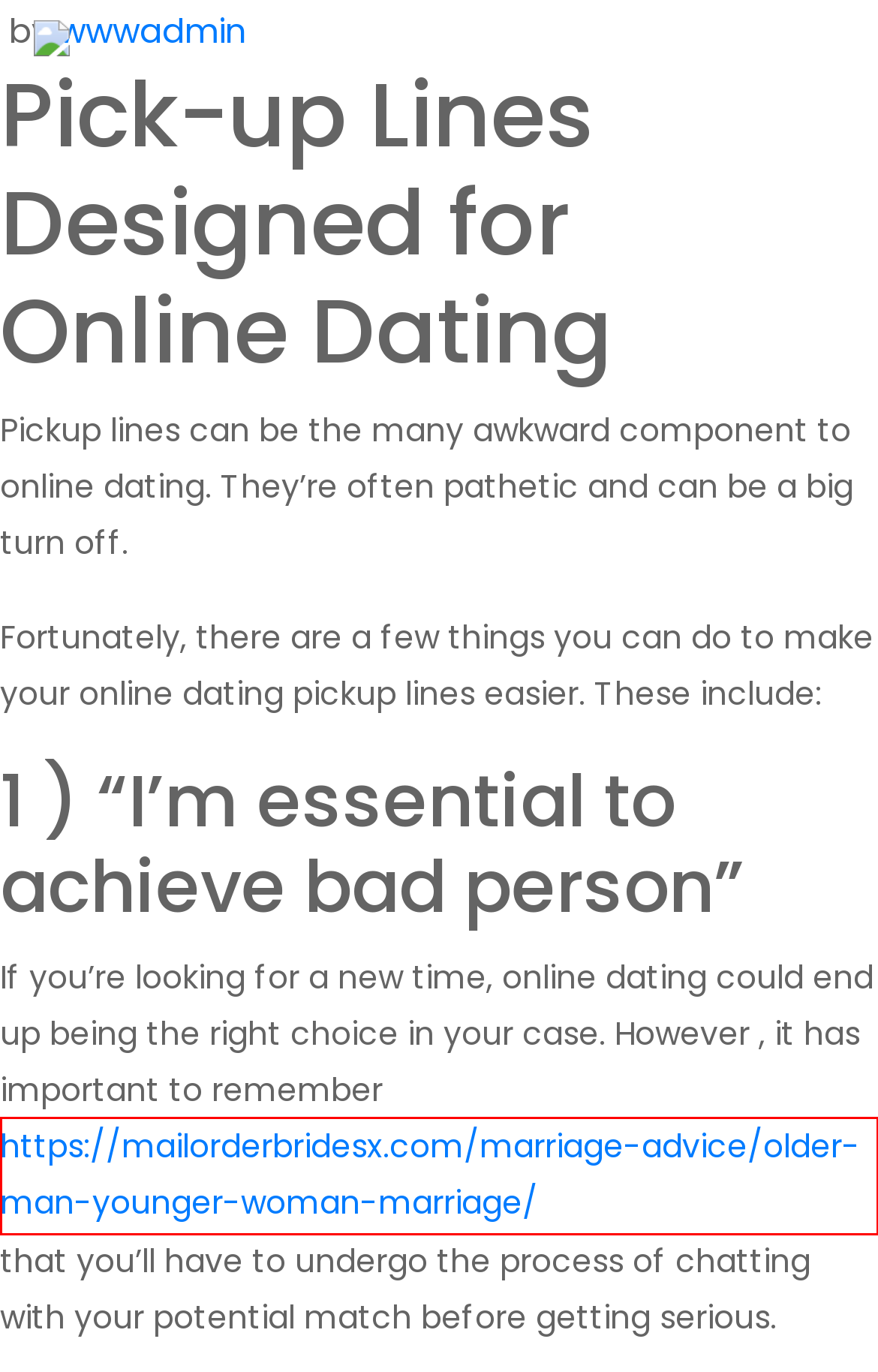A screenshot of a webpage is given with a red bounding box around a UI element. Choose the description that best matches the new webpage shown after clicking the element within the red bounding box. Here are the candidates:
A. Manifesting Love – Signs You happen to be in Appreciate
B. Cara Untung Judi Berfungsi Slot Online
C. Blog Tool, Publishing Platform, and CMS – WordPress.org
D. Perjalanan Penuh Warna Mesin Slot Online Sangat Awal Kemunculannya
E. Situs Slot Gampang menang Mudah menang Terpercaya dan Yang sah dan 2023
F. wwwadmin
G. Is An Older Man Younger Woman Marriage Destined To Be Successful?
H. Dating Safety — 5 Guidelines to Protect Yourself From Threat

G